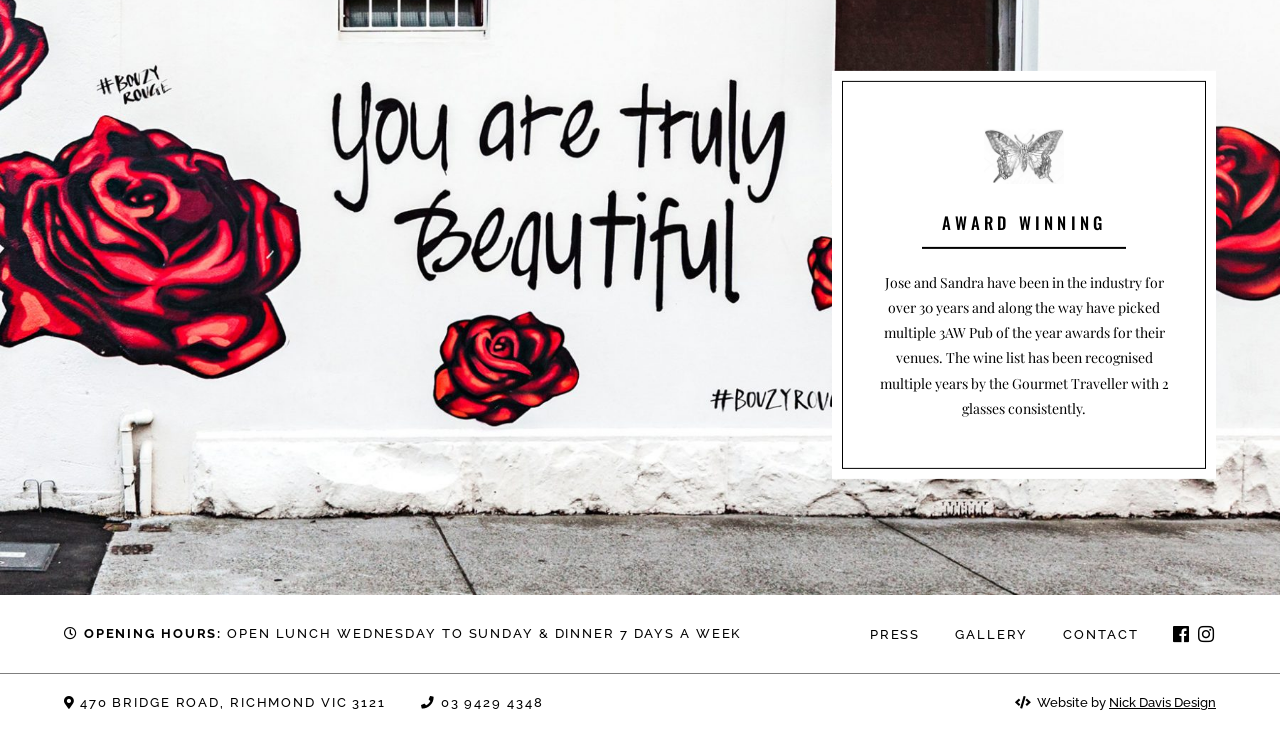Based on the element description Gallery, identify the bounding box coordinates for the UI element. The coordinates should be in the format (top-left x, top-left y, bottom-right x, bottom-right y) and within the 0 to 1 range.

[0.746, 0.856, 0.803, 0.876]